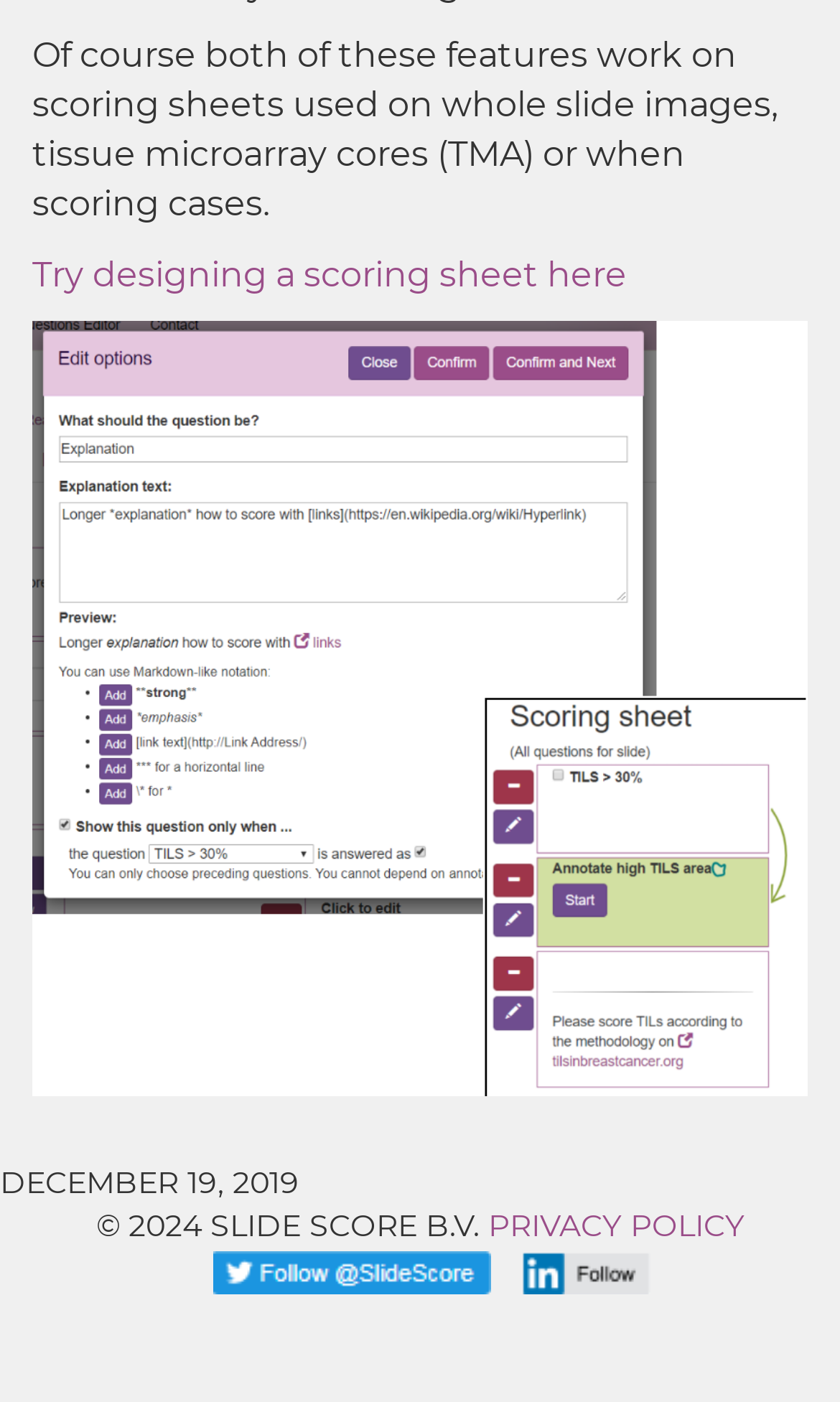Find the bounding box coordinates for the HTML element specified by: "alt="Greater Austin Moving & Storage"".

None